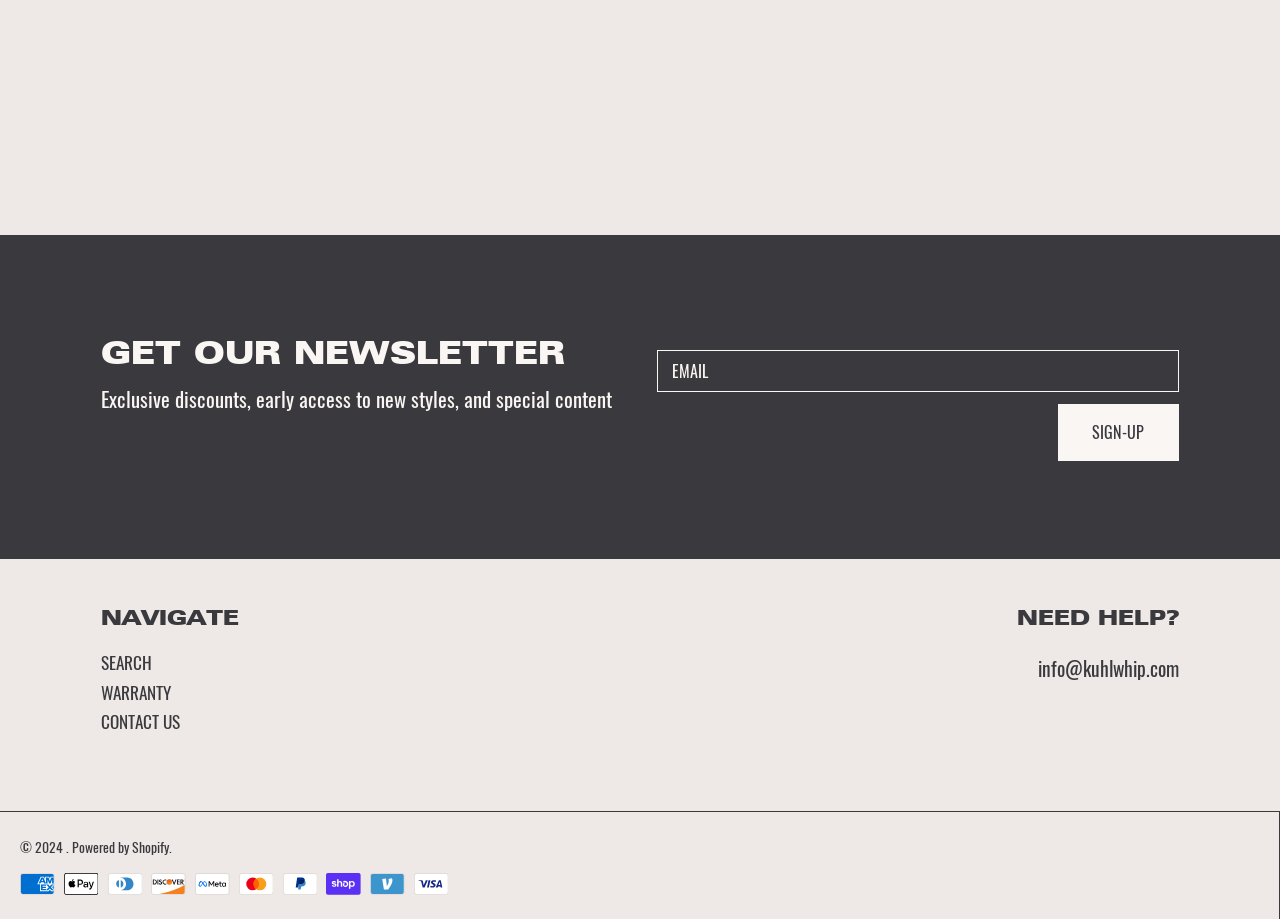Identify the bounding box of the HTML element described here: "Contact Us". Provide the coordinates as four float numbers between 0 and 1: [left, top, right, bottom].

[0.079, 0.77, 0.141, 0.799]